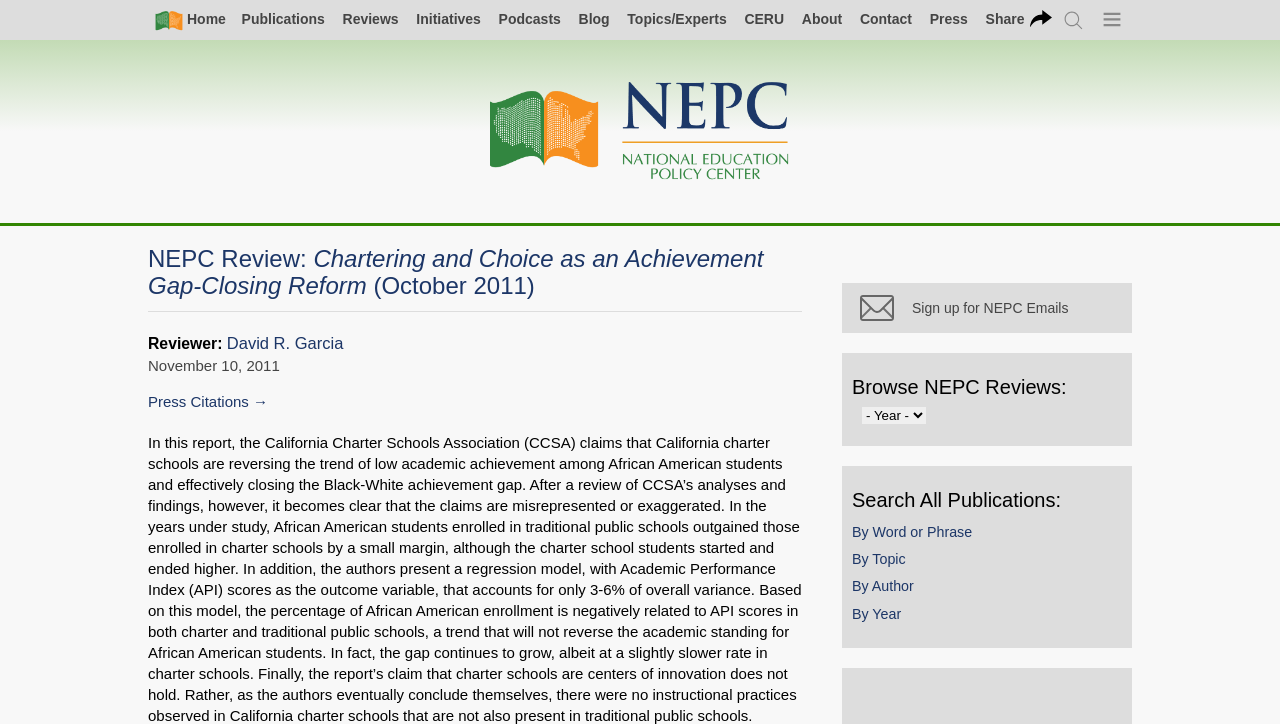What is the headline of the webpage?

NEPC Review: Chartering and Choice as an Achievement Gap-Closing Reform (October 2011)